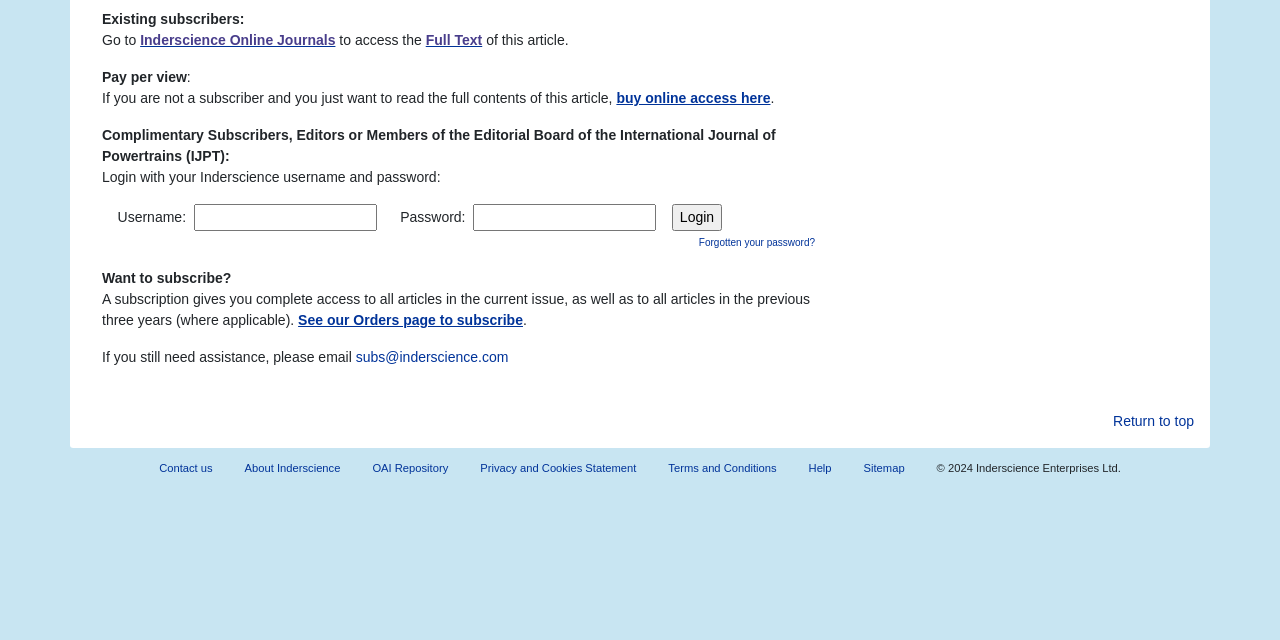Provide the bounding box coordinates in the format (top-left x, top-left y, bottom-right x, bottom-right y). All values are floating point numbers between 0 and 1. Determine the bounding box coordinate of the UI element described as: Inderscience Online Journals

[0.109, 0.049, 0.262, 0.074]